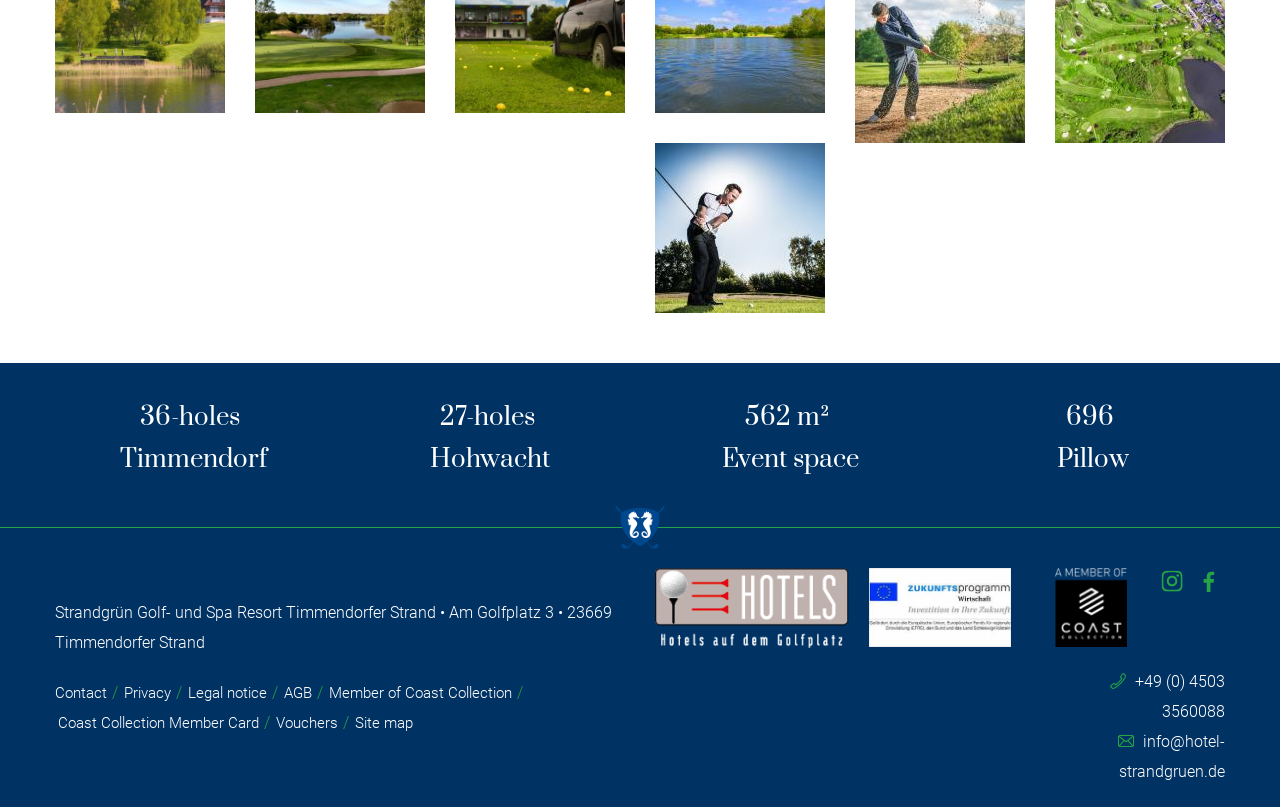Identify the bounding box coordinates of the element to click to follow this instruction: 'Call the phone number'. Ensure the coordinates are four float values between 0 and 1, provided as [left, top, right, bottom].

[0.884, 0.833, 0.957, 0.894]